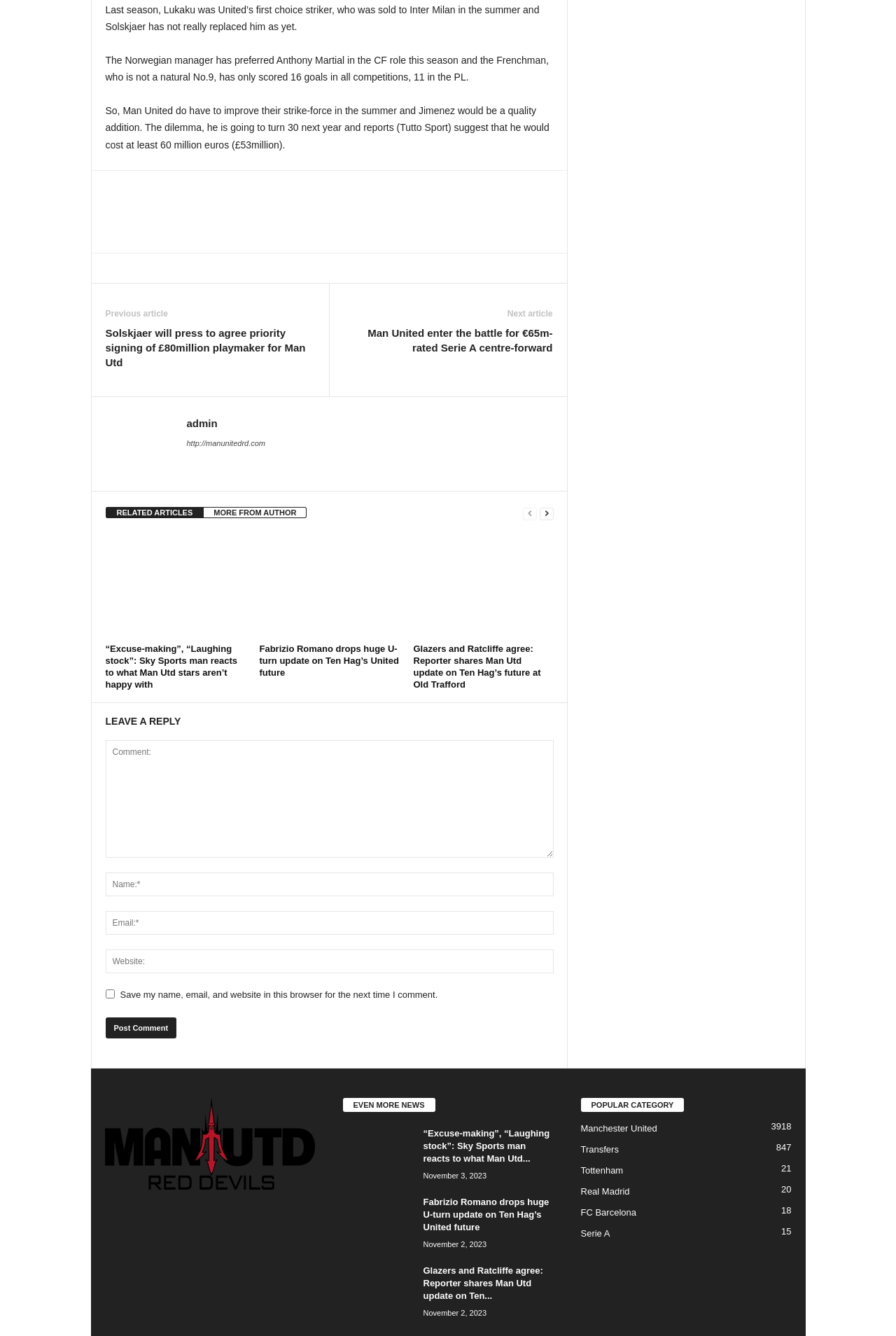What is the cost of Jimenez?
Look at the image and provide a detailed response to the question.

The text states, 'The dilemma, he is going to turn 30 next year and reports (Tutto Sport) suggest that he would cost at least 60 million euros (£53million).' This implies that the cost of Jimenez is at least 60 million euros.